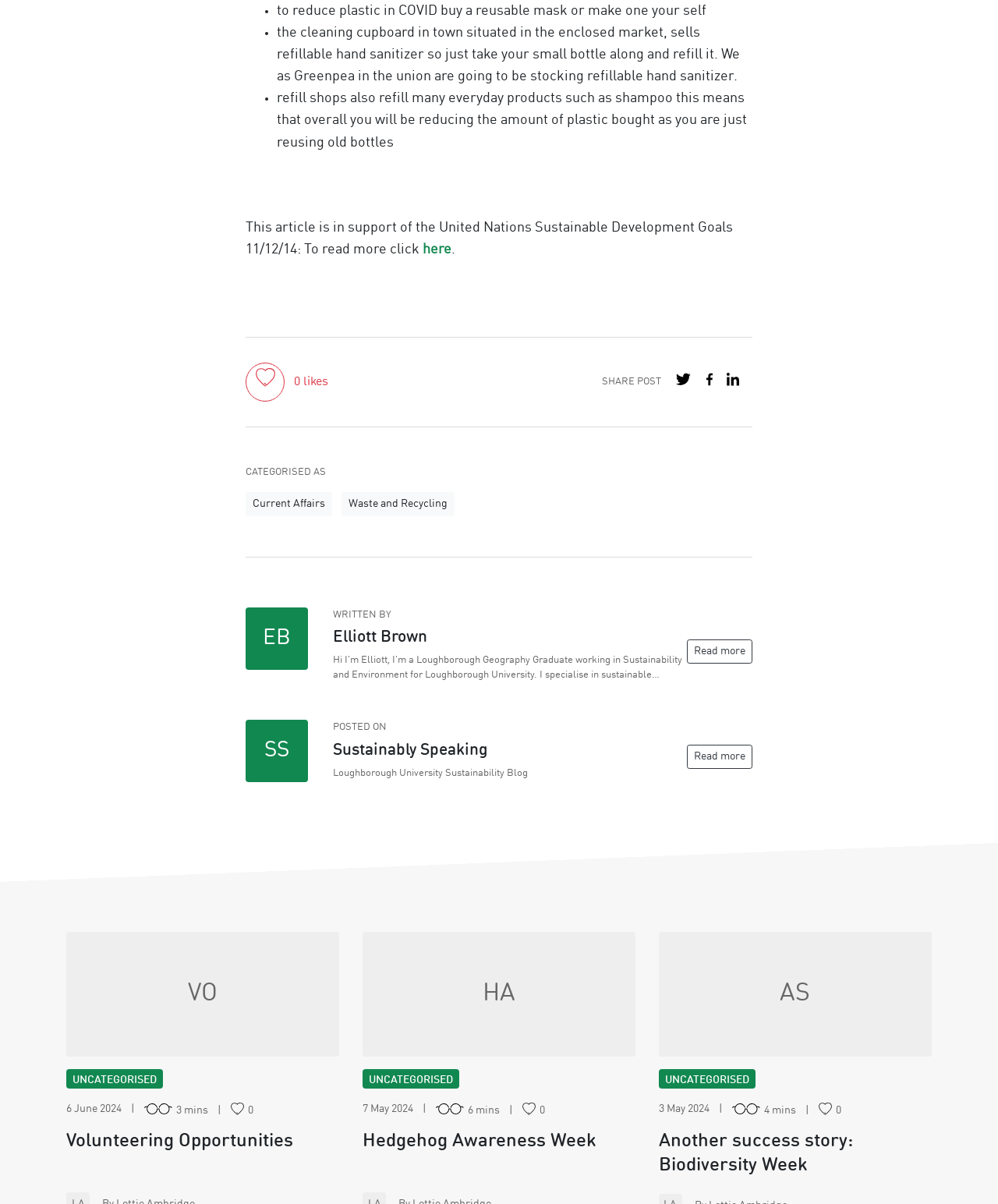Highlight the bounding box of the UI element that corresponds to this description: "Share on LinkedIn".

[0.726, 0.307, 0.743, 0.323]